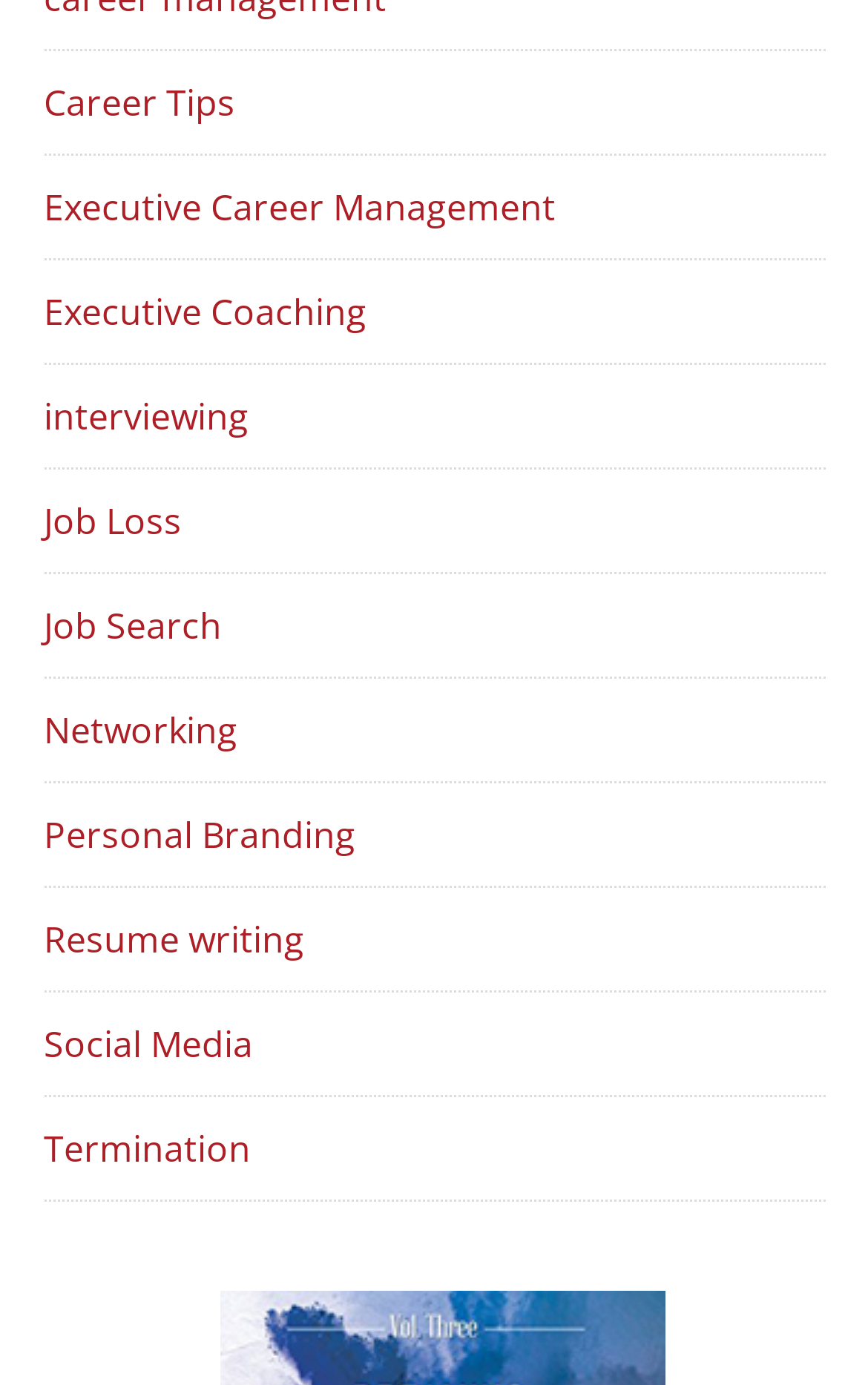Locate the bounding box coordinates of the element that needs to be clicked to carry out the instruction: "Learn about executive coaching". The coordinates should be given as four float numbers ranging from 0 to 1, i.e., [left, top, right, bottom].

[0.05, 0.207, 0.422, 0.242]